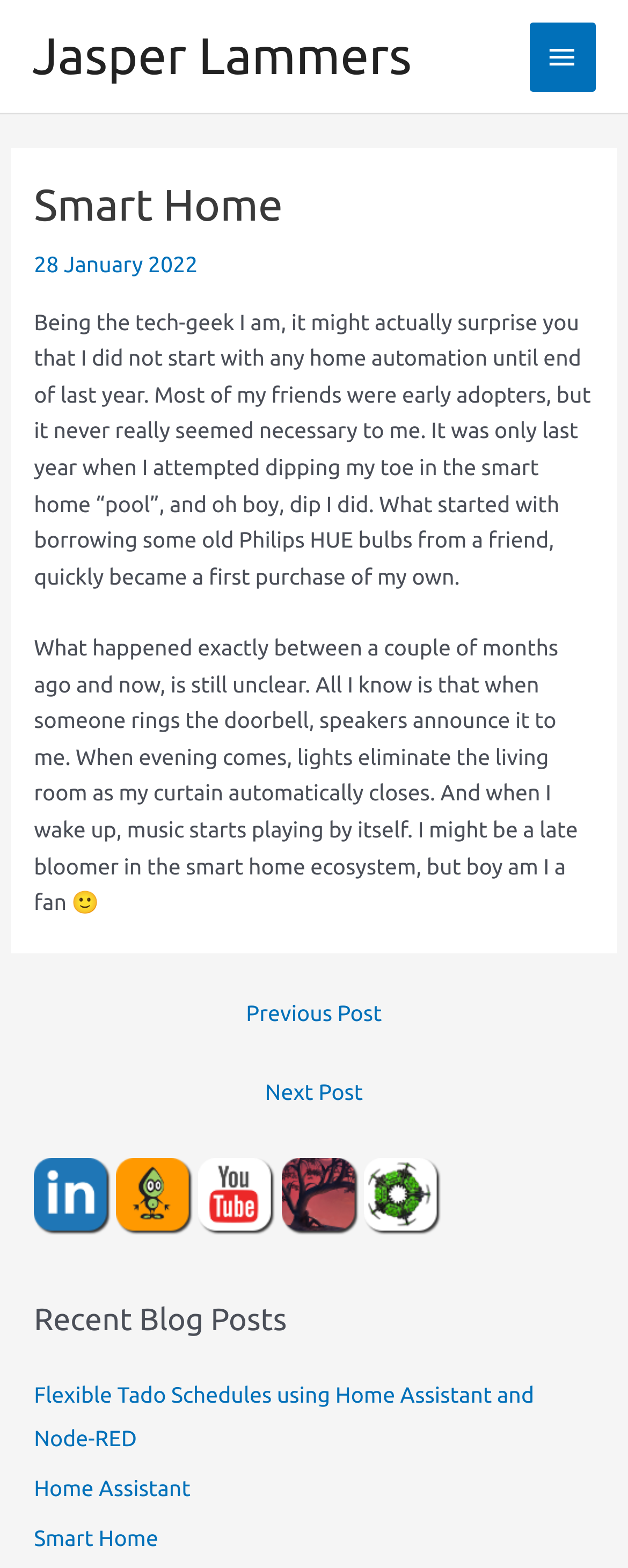Identify the coordinates of the bounding box for the element that must be clicked to accomplish the instruction: "Visit Office of Undergraduate Research".

None